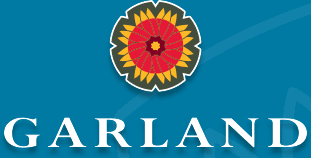What is the likely representation of the emblem?
Give a single word or phrase answer based on the content of the image.

City of Garland, Texas